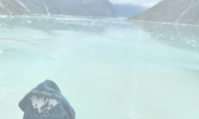Answer the question below using just one word or a short phrase: 
What type of tour is mentioned in the caption?

Sitka Marine Wildlife Tour